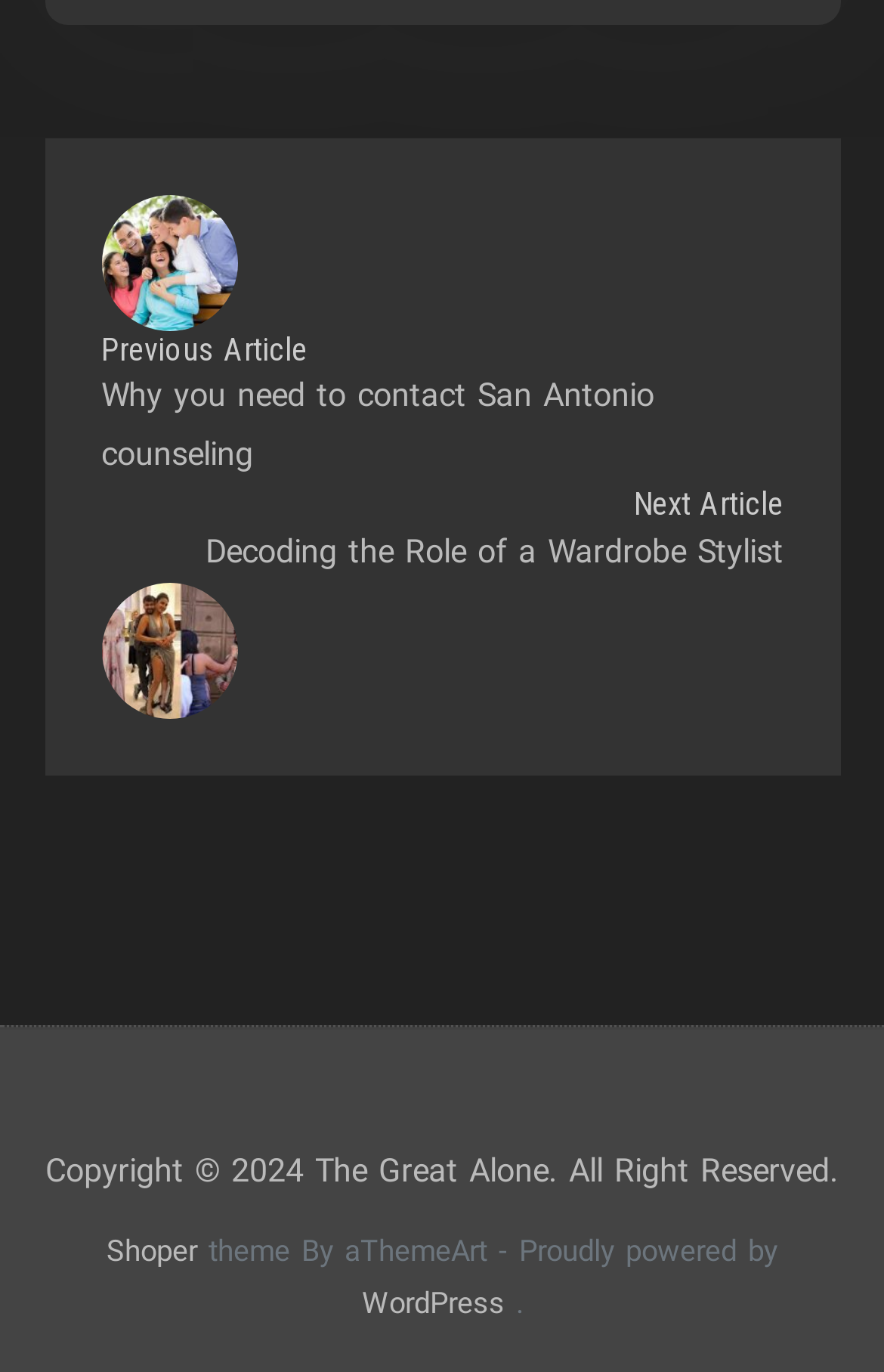How many links are there above the copyright section?
Using the image, respond with a single word or phrase.

5